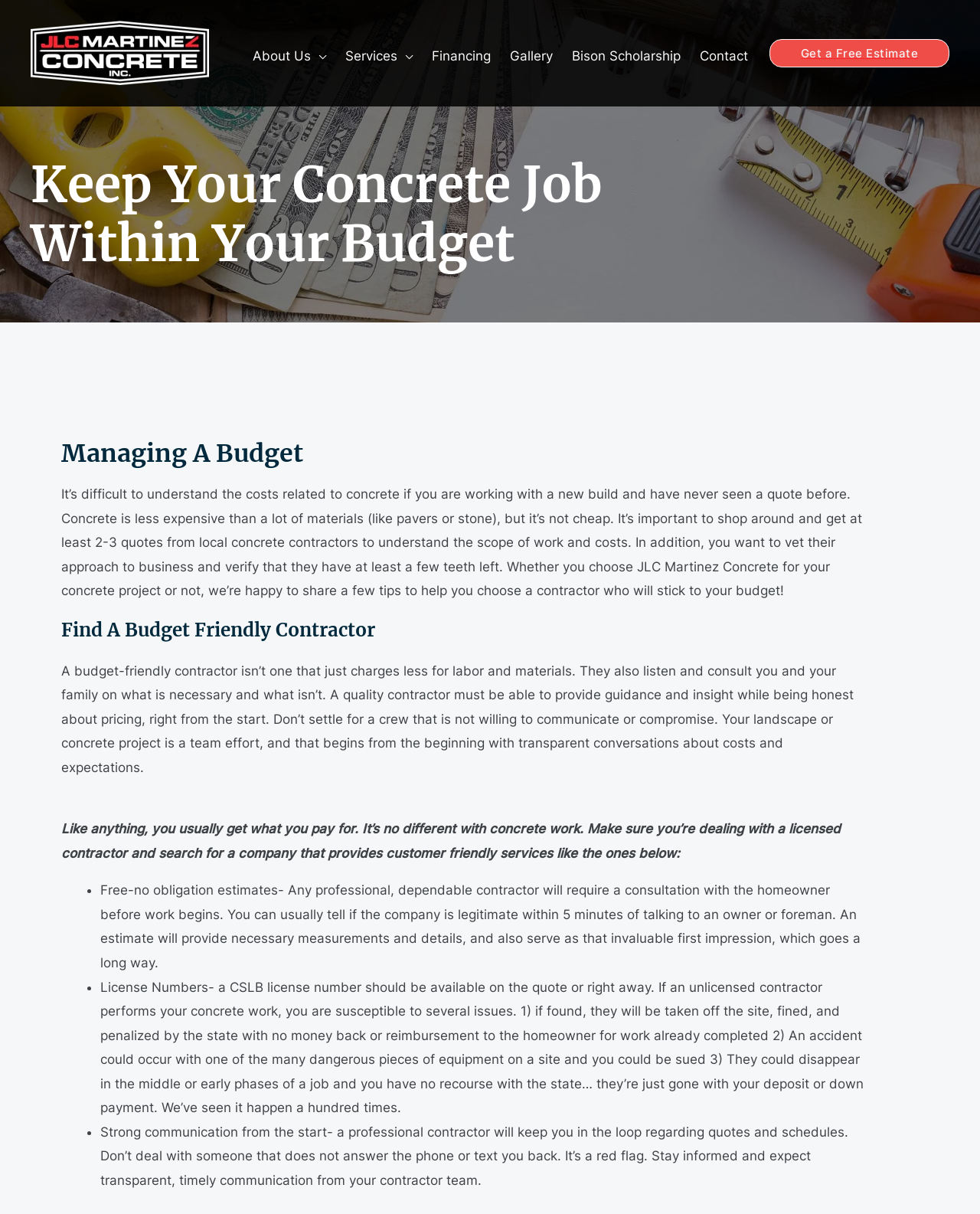What is the company name?
Analyze the screenshot and provide a detailed answer to the question.

The company name can be found in the top-left corner of the webpage, where it says 'JLC Martinez Concrete' with an image of a logo next to it.